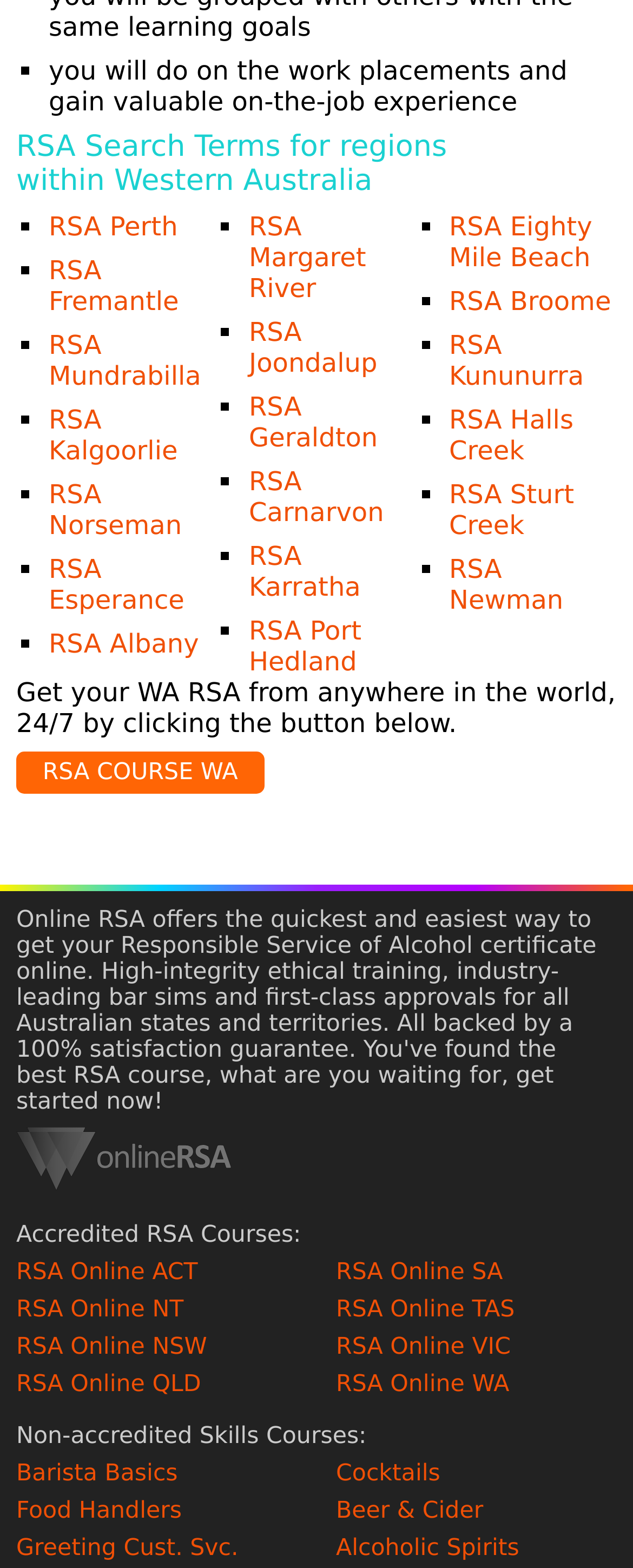What is the topic of the webpage?
Refer to the screenshot and respond with a concise word or phrase.

RSA courses